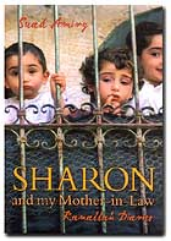Provide a comprehensive description of the image.

The image showcases the cover of "Sharon and My Mother-in-Law" by Suad Amiry. The cover features a poignant photograph of three children peering through a wrought-iron gate, which symbolizes themes of confinement and observation. Their expressions reflect curiosity and innocence, juxtaposed against the stark, metallic bars that divide them from the viewer. The title, prominently displayed in bold yellow letters at the bottom, draws attention, while the author's name is marked above it in a more subtle font. This striking imagery sets the tone for the book, suggesting a narrative that explores personal and political dimensions, encapsulated in the everyday experiences of life within a complex cultural landscape.